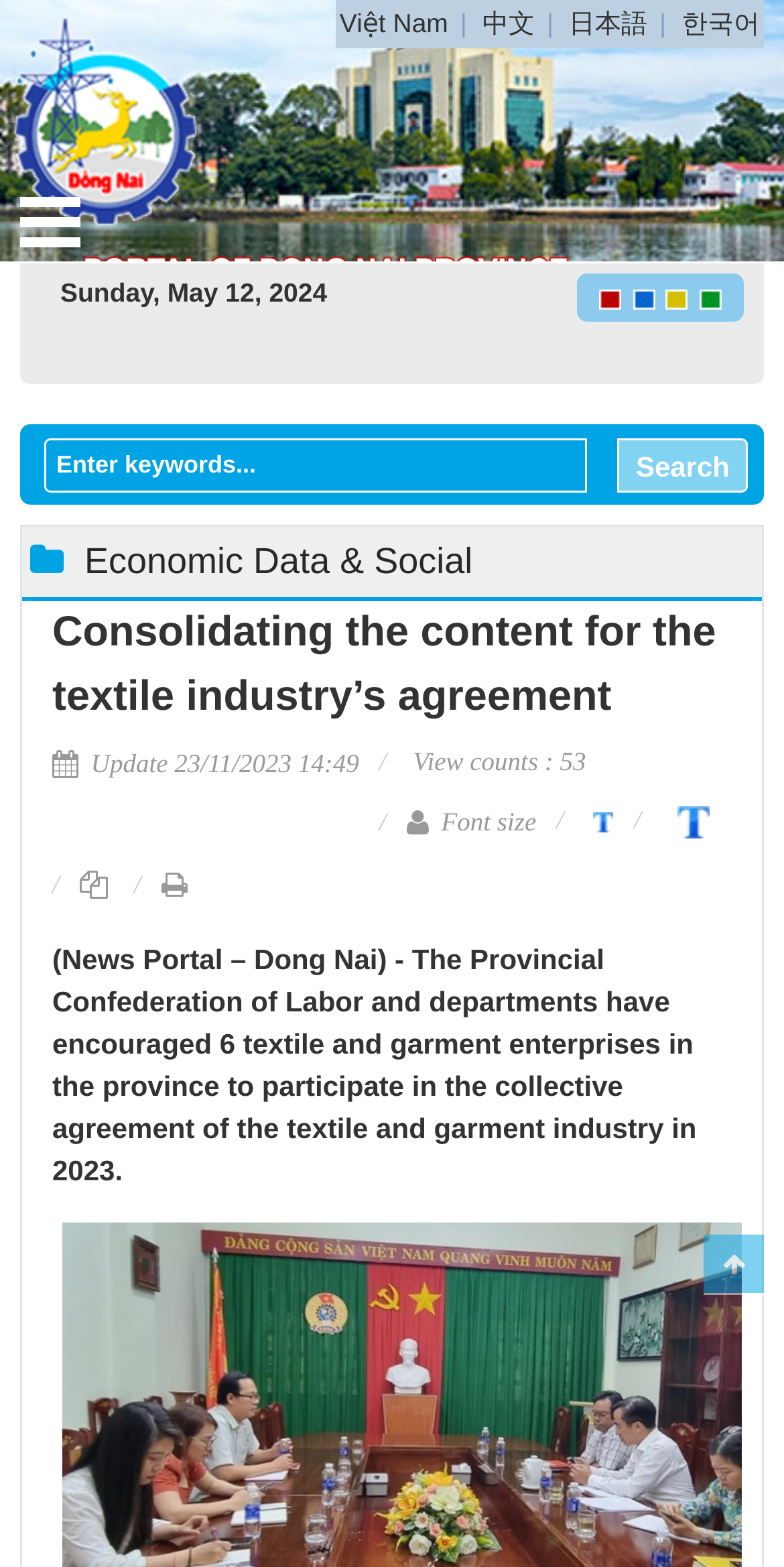What is the language of the webpage?
Please give a detailed and thorough answer to the question, covering all relevant points.

I inferred the language of the webpage by looking at the language options provided at the top of the webpage, which include Vietnamese, Chinese, Japanese, and Korean. The presence of Vietnamese characters in the webpage's content also suggests that the language of the webpage is Vietnamese.